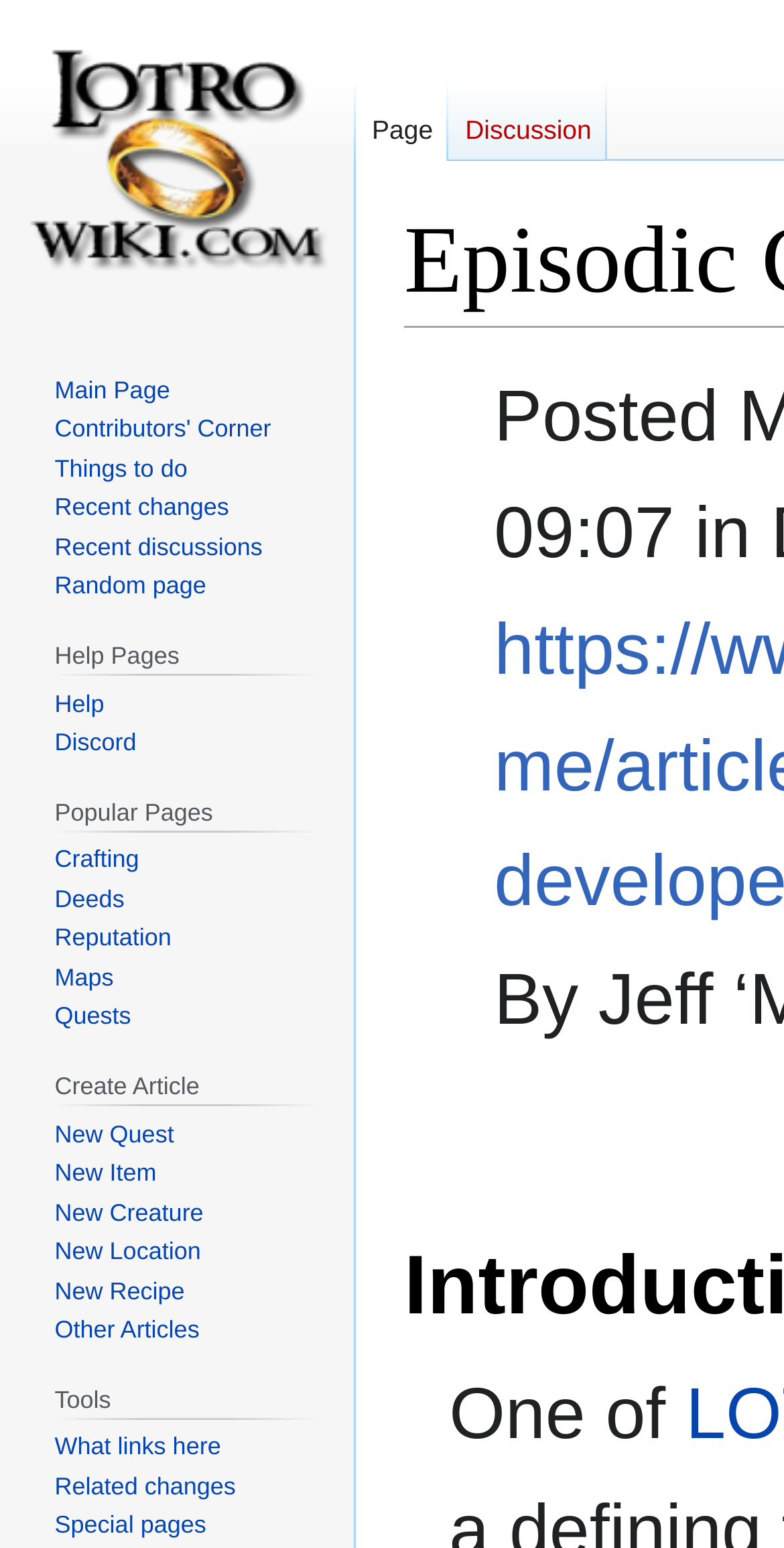Find the bounding box coordinates for the element that must be clicked to complete the instruction: "Create a new quest". The coordinates should be four float numbers between 0 and 1, indicated as [left, top, right, bottom].

[0.07, 0.723, 0.222, 0.741]